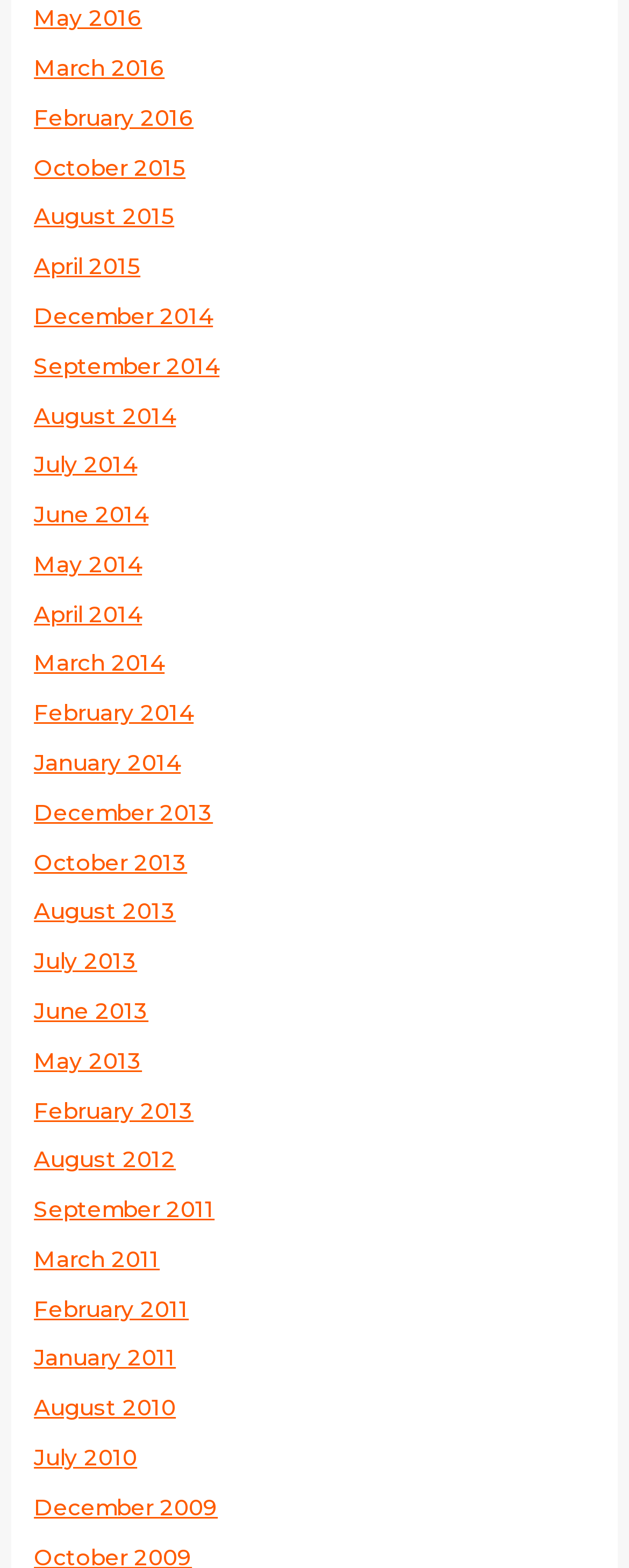Examine the image carefully and respond to the question with a detailed answer: 
Are there any months listed in 2017?

I examined the list of links and did not find any months listed in 2017, indicating that there are no months listed in 2017.